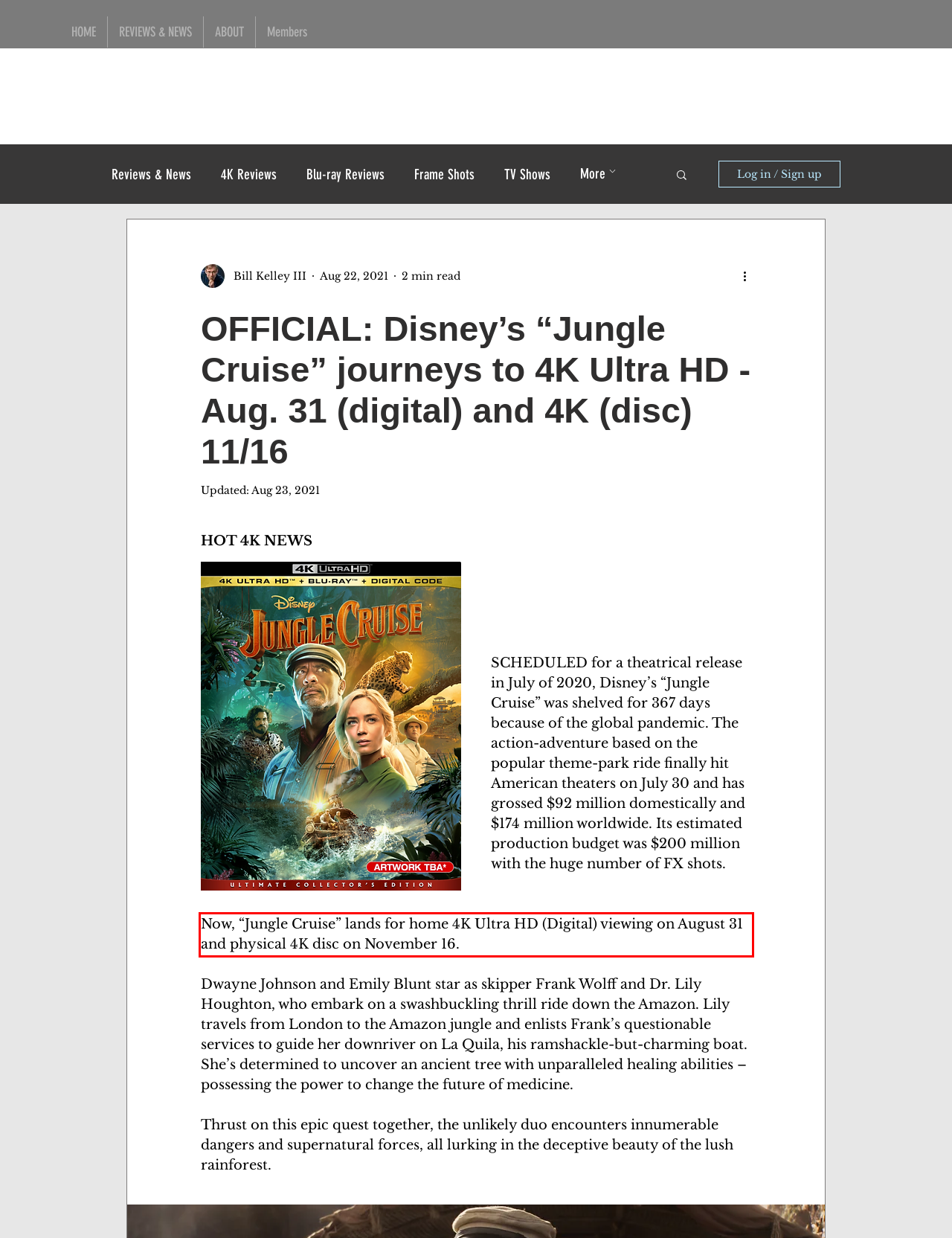Using OCR, extract the text content found within the red bounding box in the given webpage screenshot.

Now, “Jungle Cruise” lands for home 4K Ultra HD (Digital) viewing on August 31 and physical 4K disc on November 16.